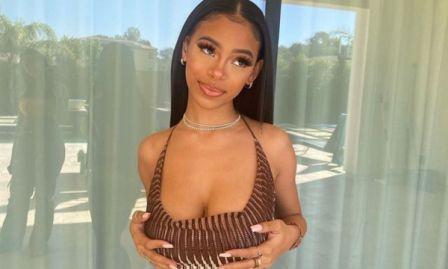Using a single word or phrase, answer the following question: 
Who is Aniya Wayans' father?

Damon Wayans Jr.